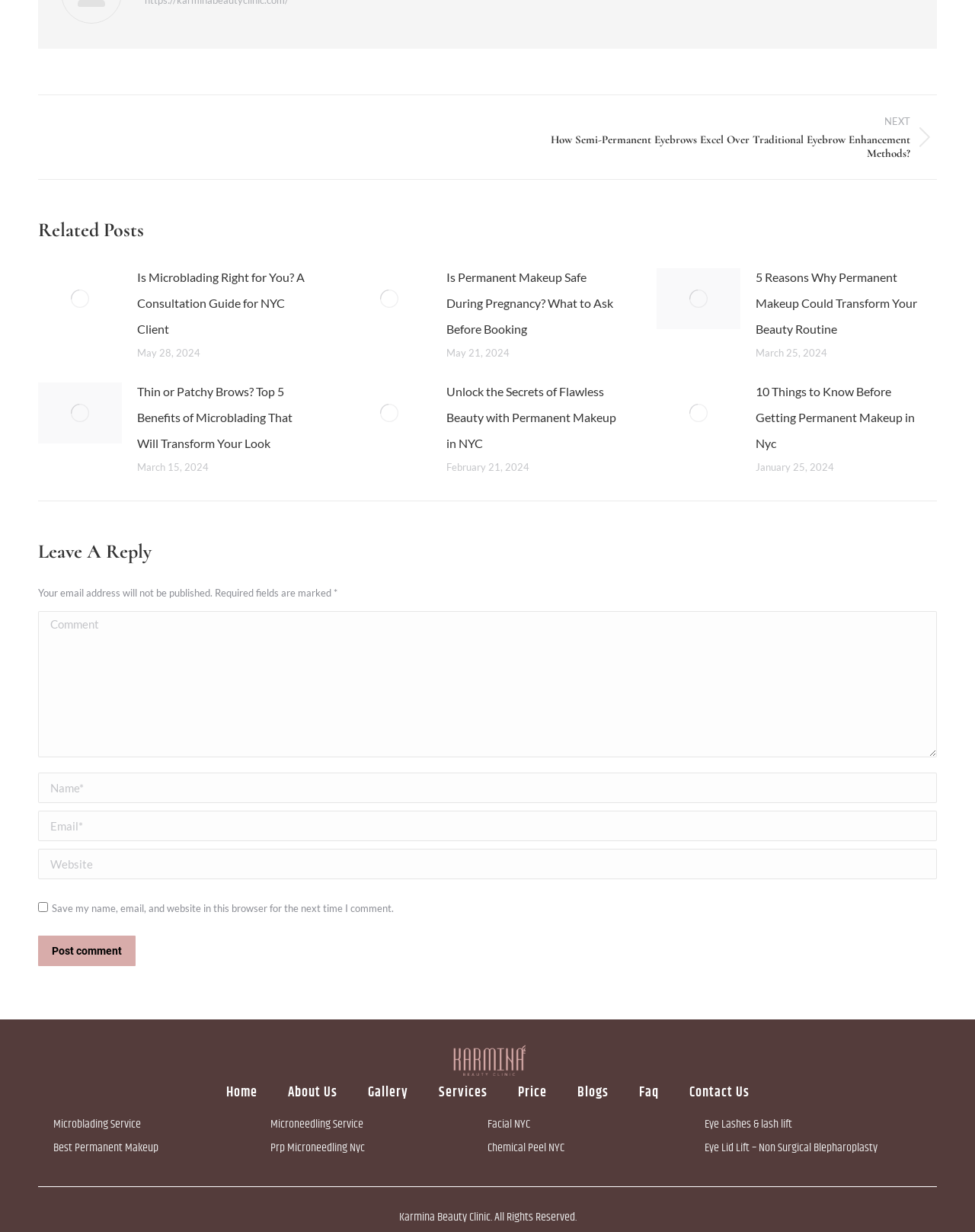Specify the bounding box coordinates of the element's area that should be clicked to execute the given instruction: "Click on the 'Next post' link". The coordinates should be four float numbers between 0 and 1, i.e., [left, top, right, bottom].

[0.523, 0.093, 0.961, 0.13]